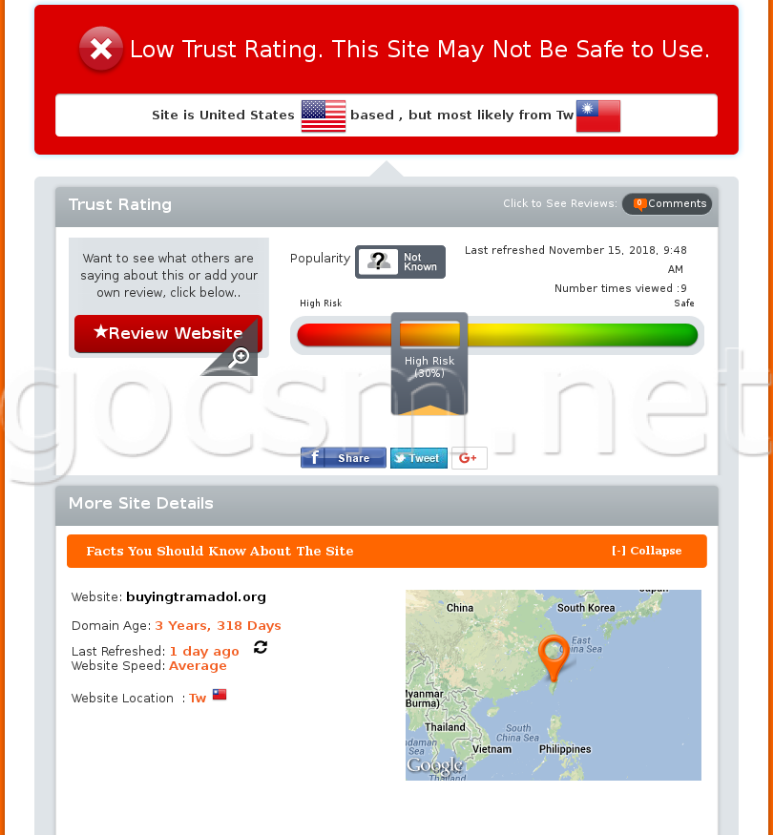How old is the website's domain?
Provide a comprehensive and detailed answer to the question.

The webpage provides information about the website's domain age, which is 3 years and 318 days, indicating how long the website has been in operation.